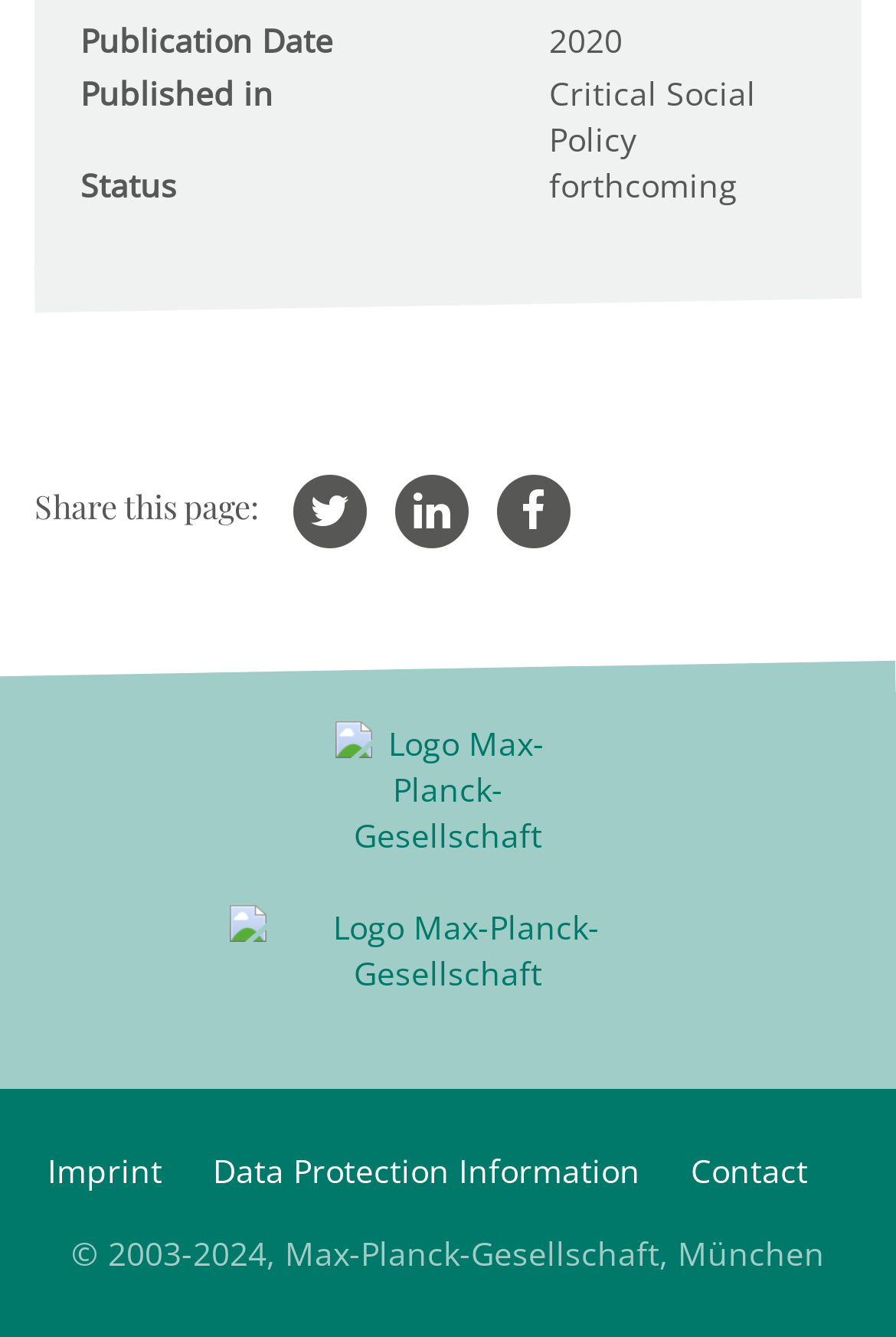Using the information in the image, give a comprehensive answer to the question: 
What is the publication date?

The publication date can be found in the top section of the webpage, where it is written 'Publication Date' followed by the year '2020'.